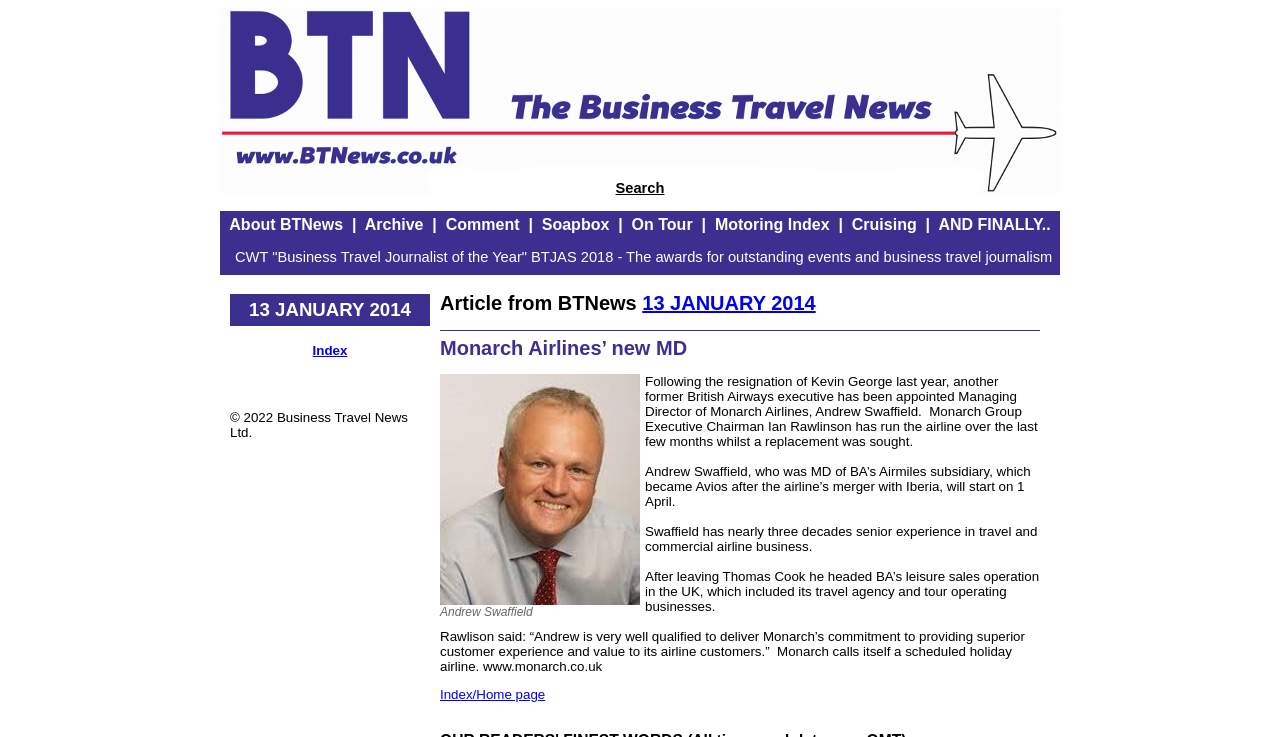Answer the question using only one word or a concise phrase: Who is the new MD of Monarch Airlines?

Andrew Swaffield